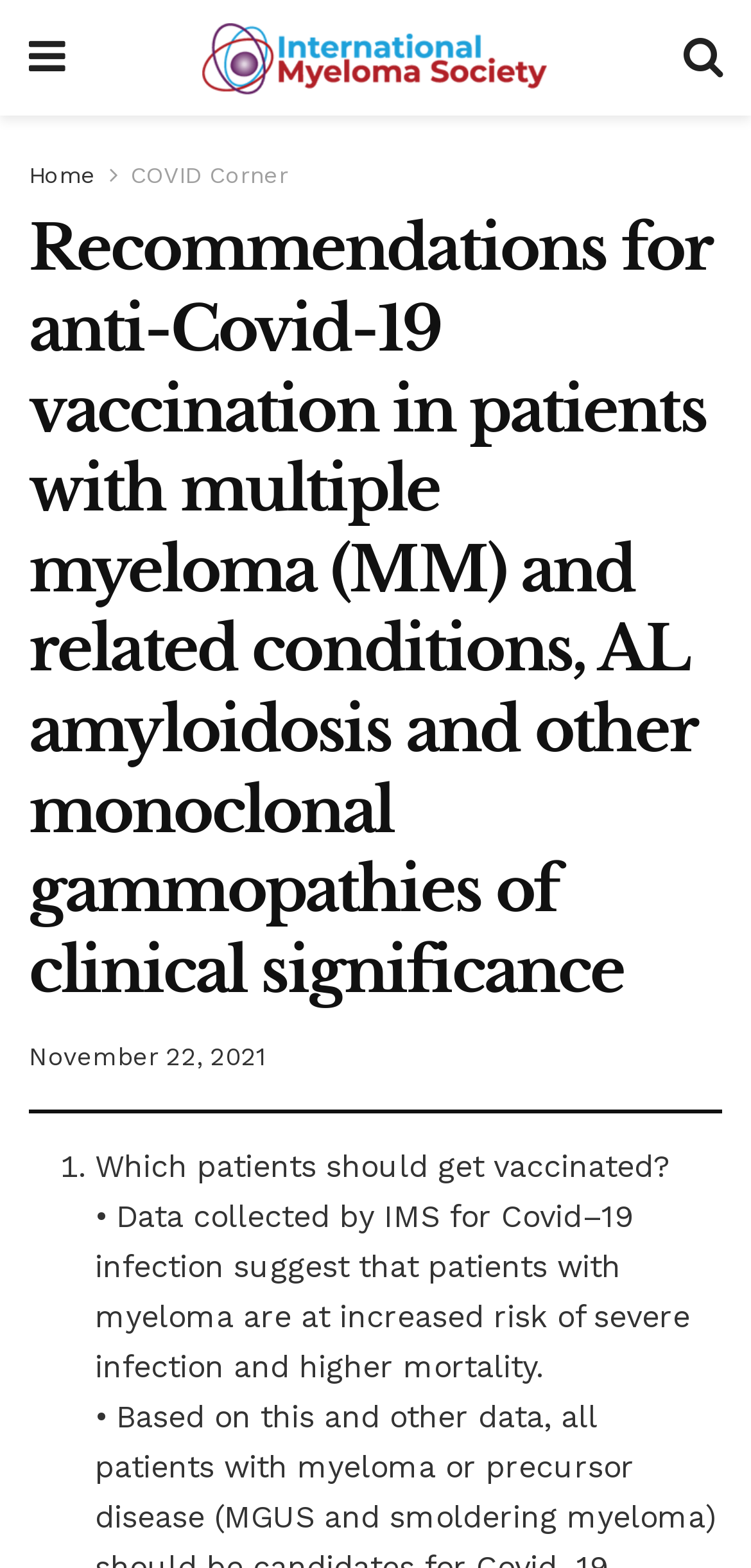What is the purpose of the webpage?
Using the screenshot, give a one-word or short phrase answer.

To provide vaccination recommendations